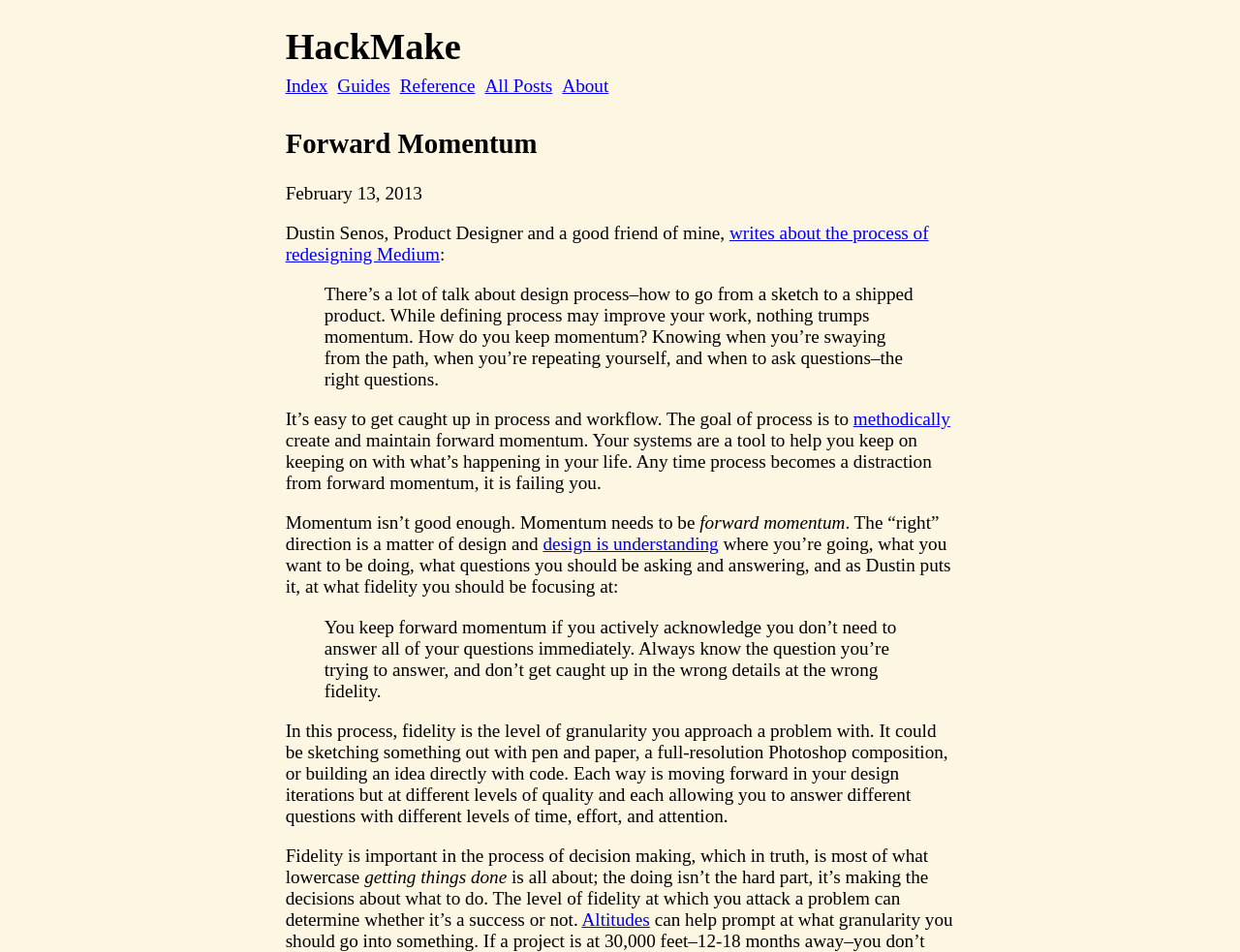Locate the bounding box coordinates of the clickable part needed for the task: "learn more about Altitudes".

[0.469, 0.955, 0.524, 0.977]